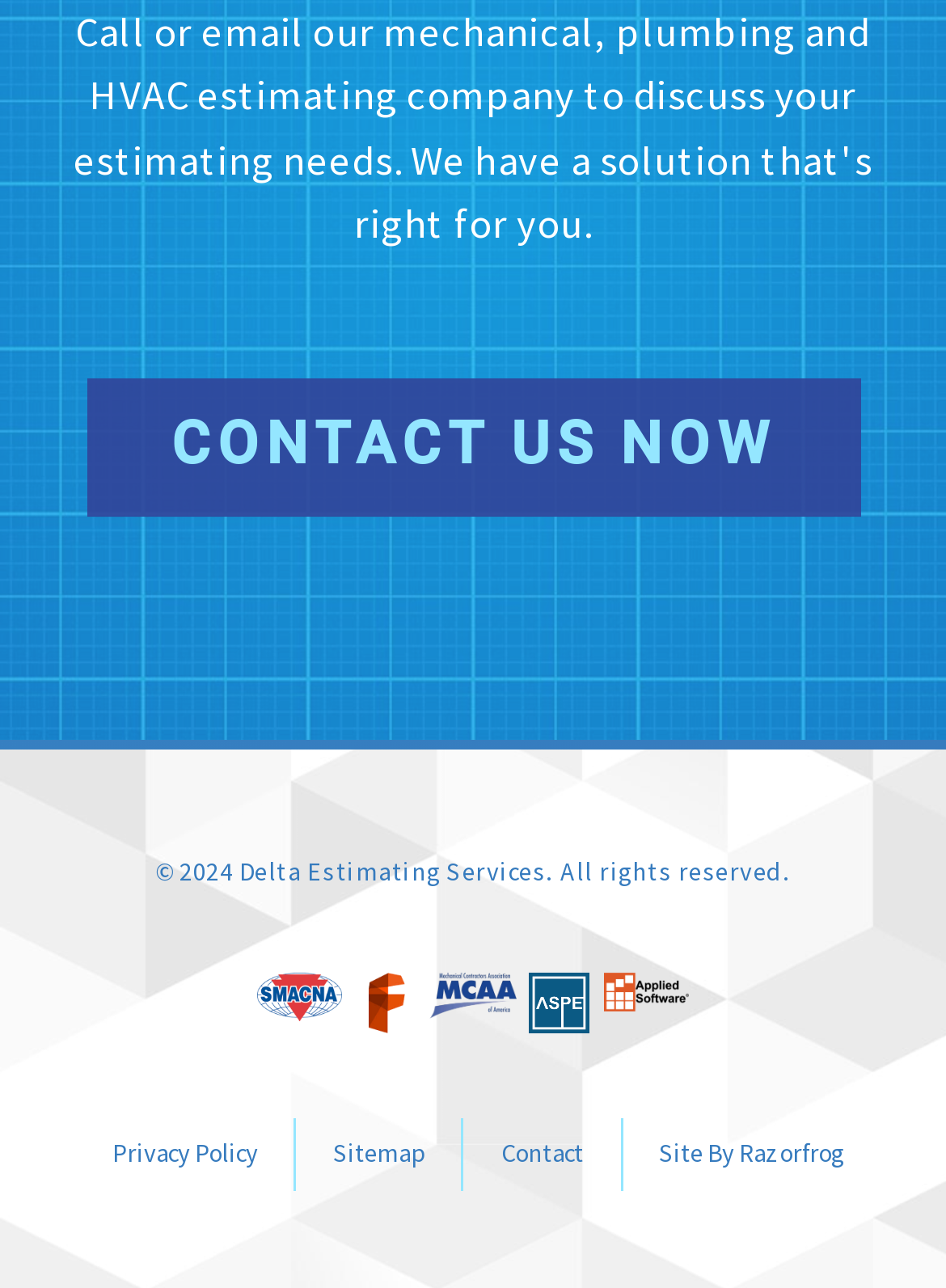How many links are present in the footer section?
Kindly give a detailed and elaborate answer to the question.

There are five links present in the footer section, which are 'Privacy Policy', 'Sitemap', 'Contact', 'Site By Razorfrog', and 'CONTACT US NOW'.